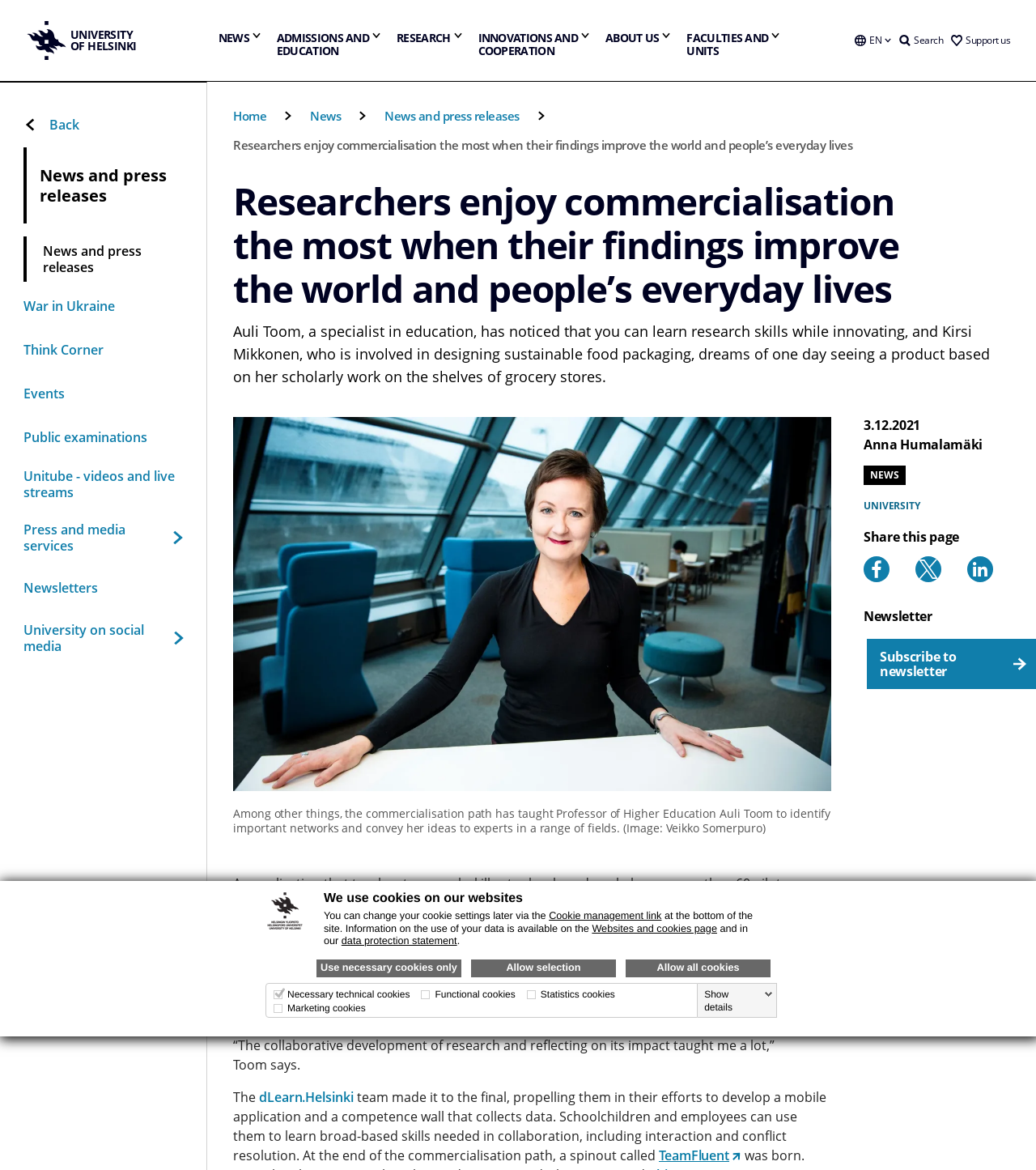Find the bounding box coordinates of the area that needs to be clicked in order to achieve the following instruction: "Click the 'NEWS' button". The coordinates should be specified as four float numbers between 0 and 1, i.e., [left, top, right, bottom].

[0.203, 0.0, 0.259, 0.069]